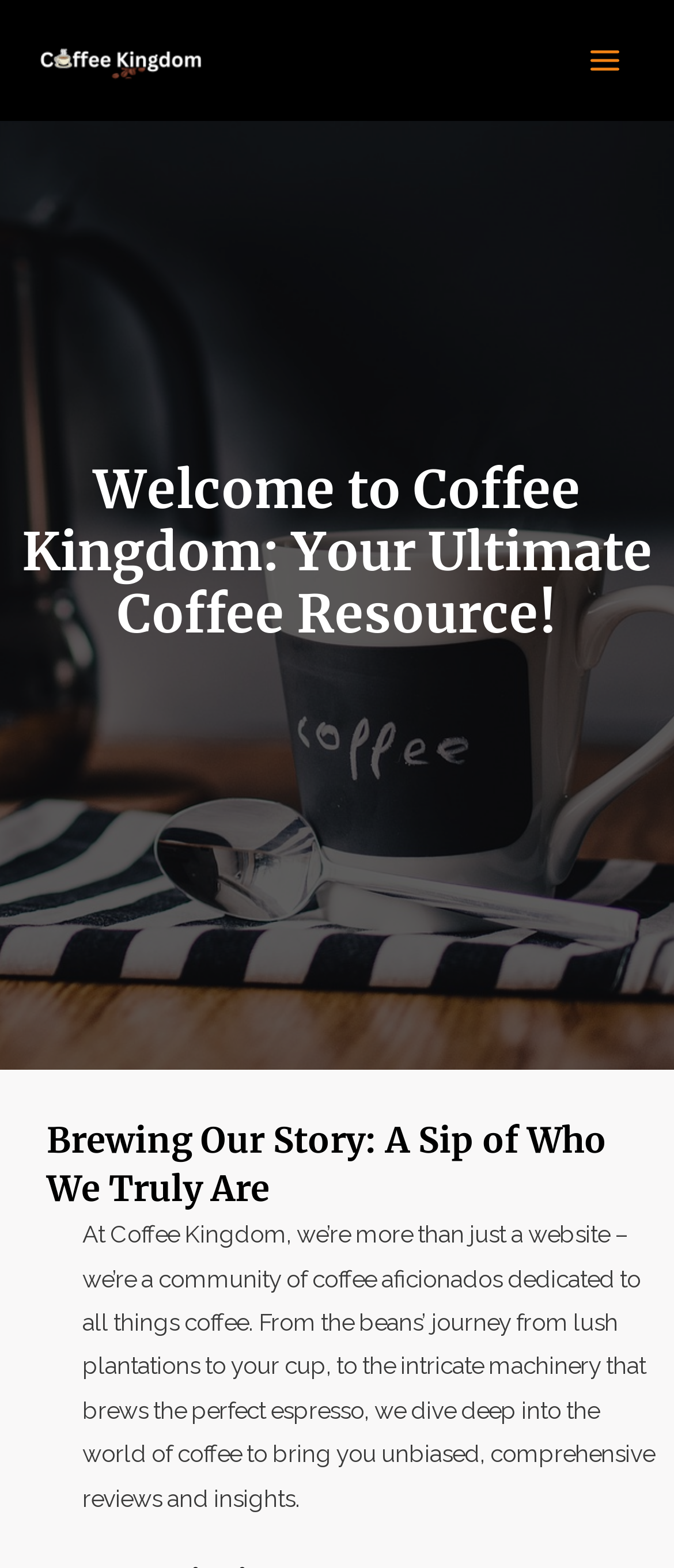Analyze the image and give a detailed response to the question:
What is the main topic of the webpage?

I inferred the answer by analyzing the content of the webpage, which includes headings and text about coffee, such as 'Welcome to Coffee Kingdom: Your Ultimate Coffee Resource!' and 'Brewing Our Story: A Sip of Who We Truly Are'. This suggests that the main topic of the webpage is coffee.